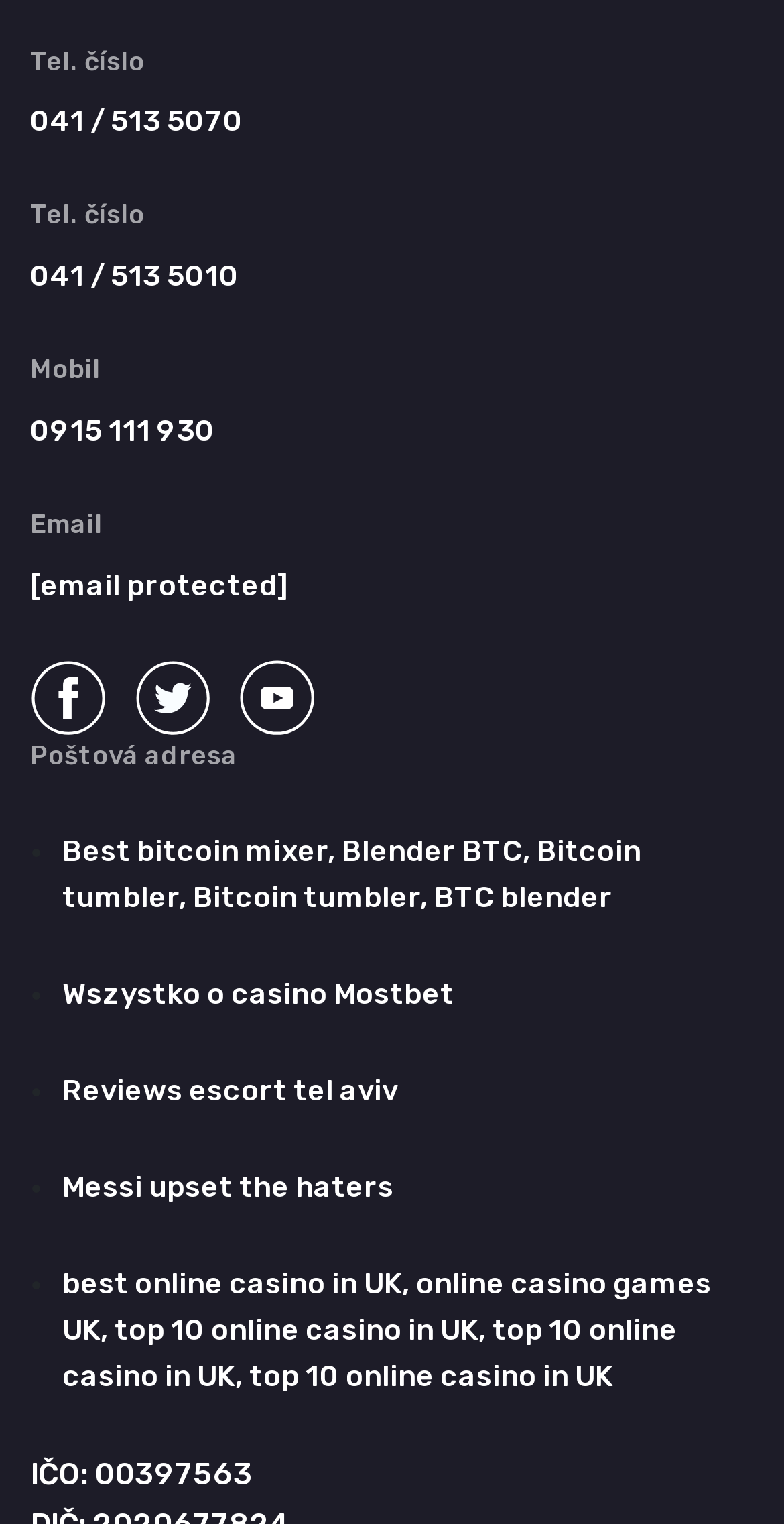What social media platforms are available?
Answer with a single word or phrase by referring to the visual content.

Facebook, Twitter, Youtube